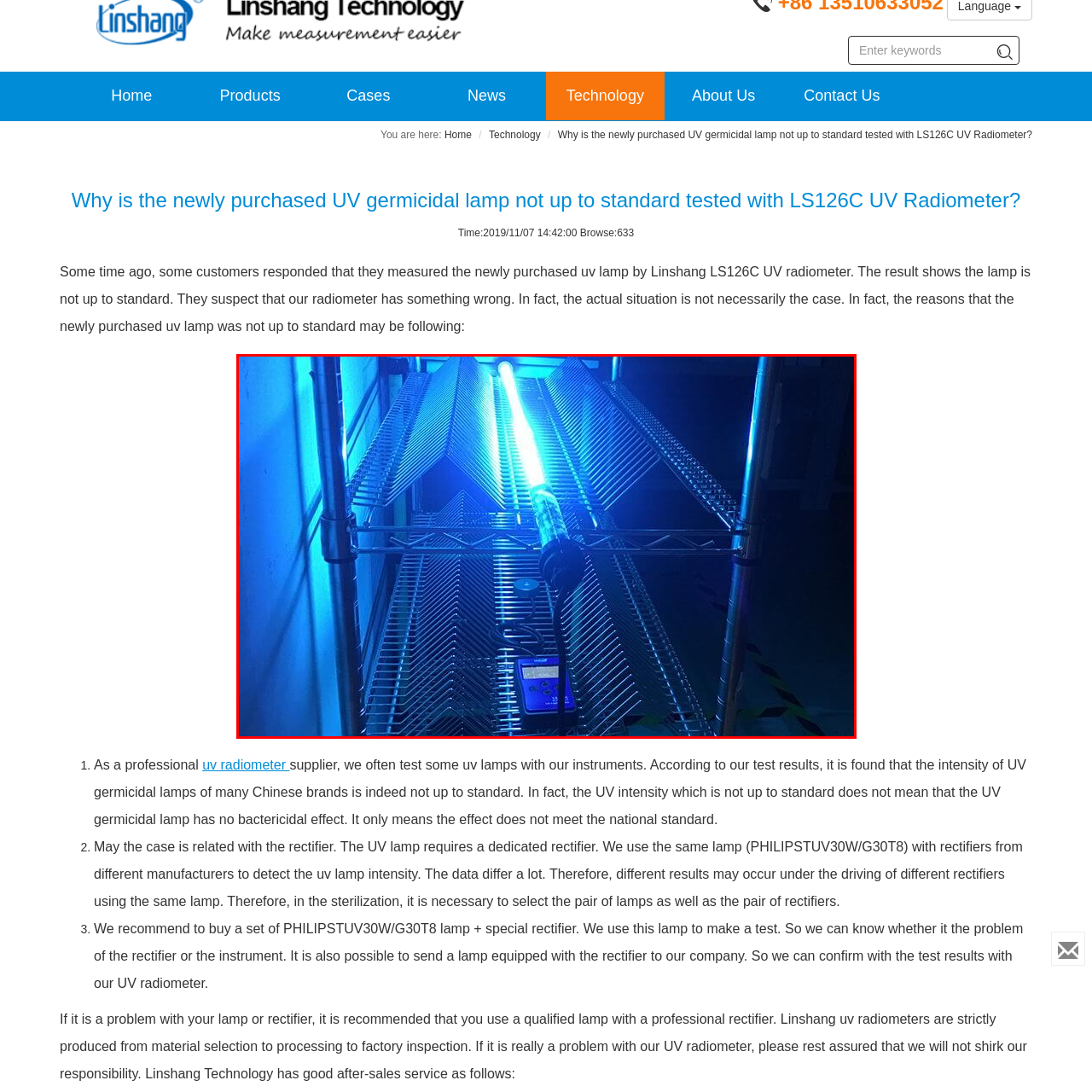View the image inside the red box and answer the question briefly with a word or phrase:
What type of facility is depicted in the image?

Controlled testing facility